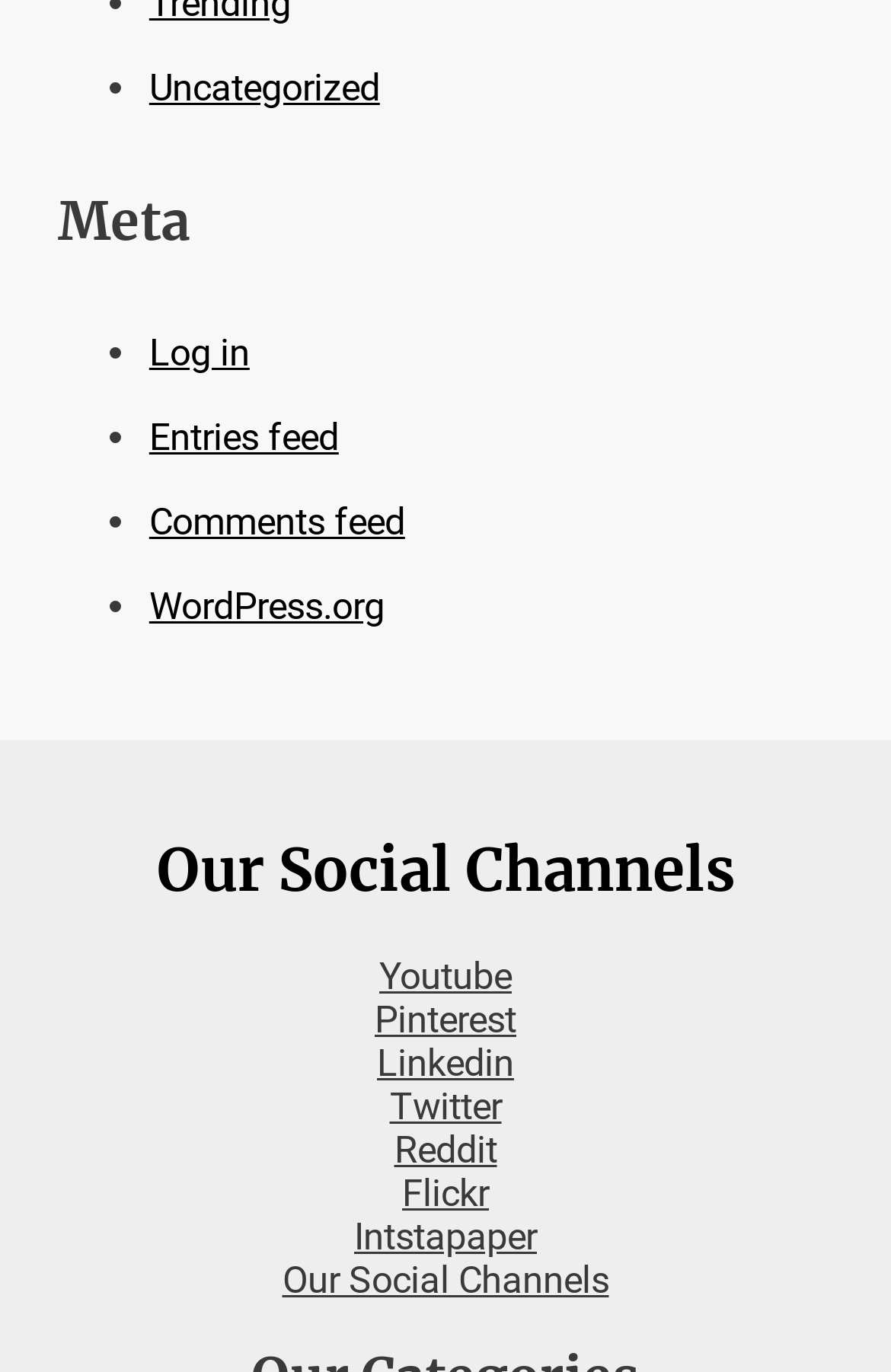What is the last link in the navigation menu?
Using the information from the image, answer the question thoroughly.

By examining the navigation menu, I found that the last link is 'WordPress.org', which is located at coordinates [0.167, 0.426, 0.431, 0.458] and has a list marker '•' preceding it.